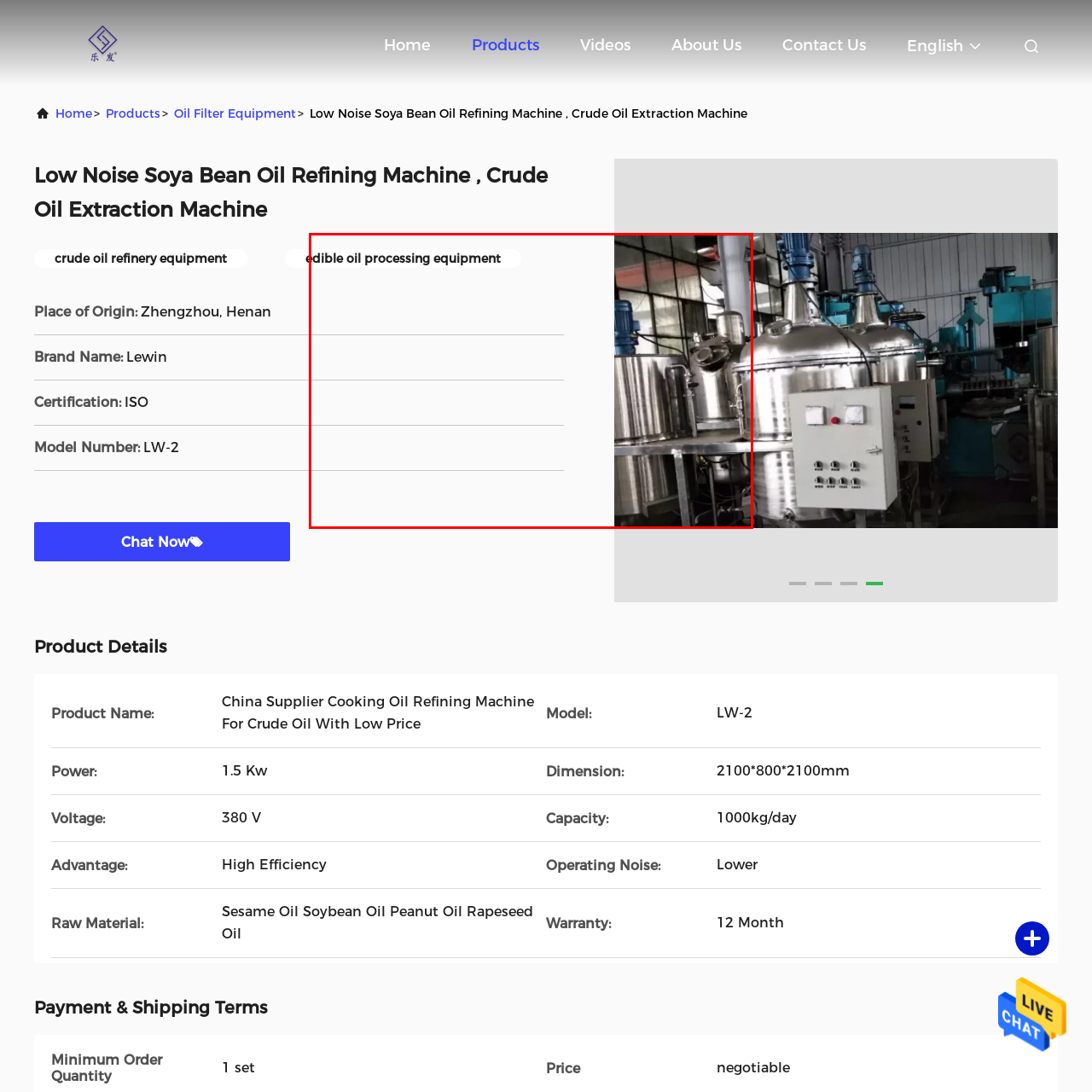What type of light is used in the workspace?
Examine the image outlined by the red bounding box and answer the question with as much detail as possible.

The background of the image shows a windowed wall, which suggests that natural light is used in the workspace to enhance visibility for operational monitoring.